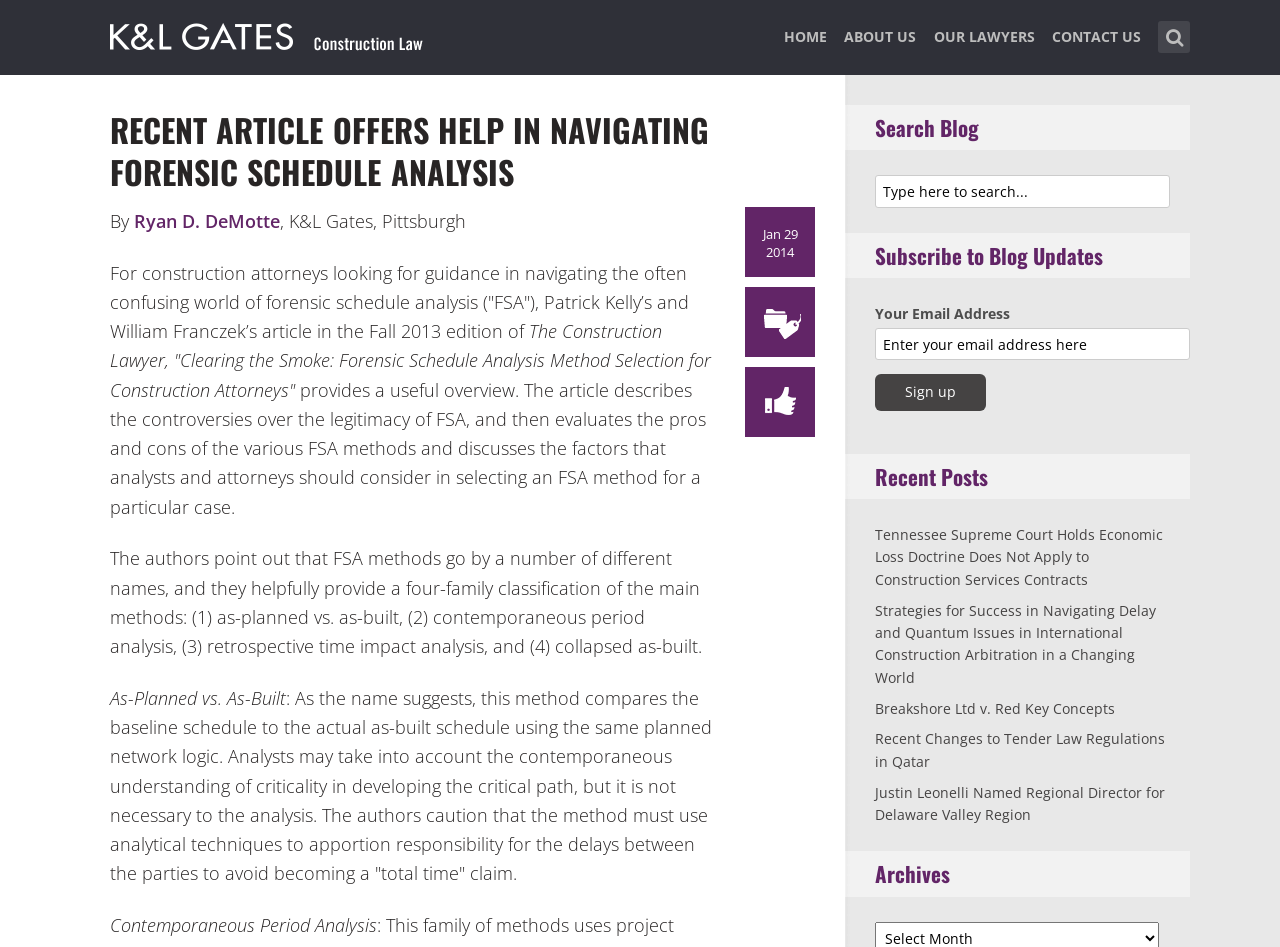Using the element description provided, determine the bounding box coordinates in the format (top-left x, top-left y, bottom-right x, bottom-right y). Ensure that all values are floating point numbers between 0 and 1. Element description: Contact Us

[0.822, 0.023, 0.892, 0.08]